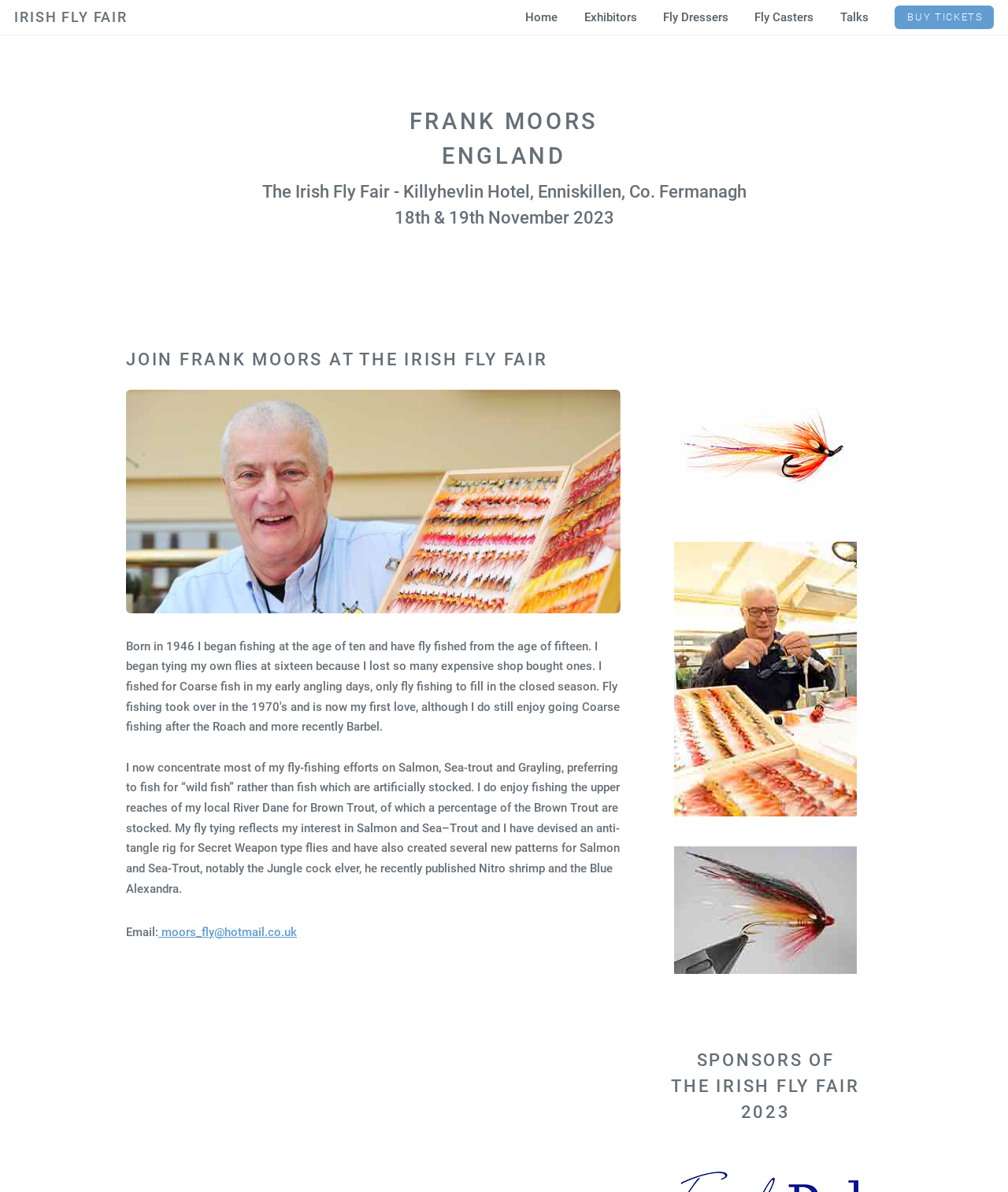Can you determine the bounding box coordinates of the area that needs to be clicked to fulfill the following instruction: "Go to the home page"?

[0.521, 0.0, 0.553, 0.029]